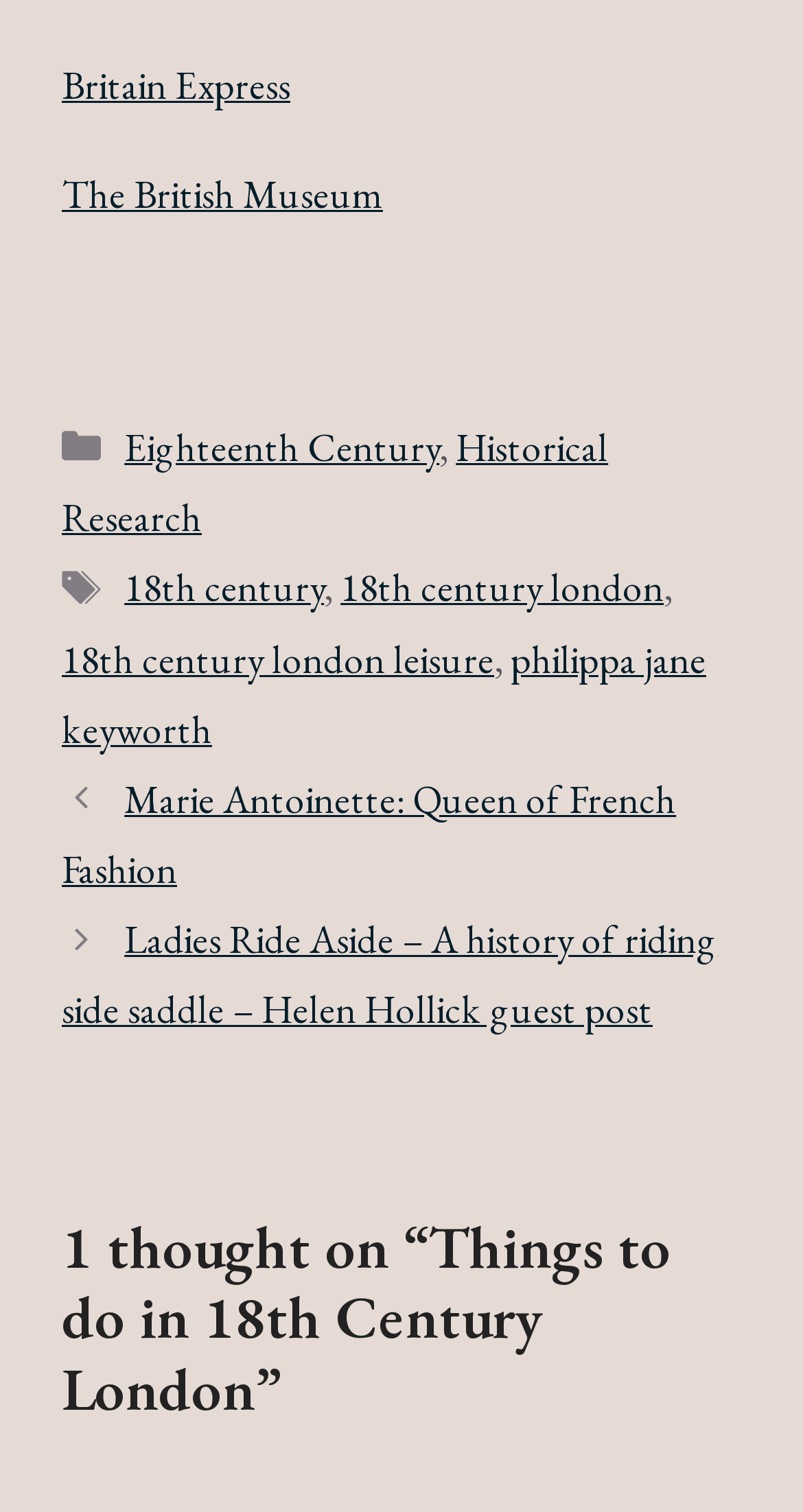Identify the bounding box coordinates of the element that should be clicked to fulfill this task: "Learn about 18th century london leisure". The coordinates should be provided as four float numbers between 0 and 1, i.e., [left, top, right, bottom].

[0.077, 0.419, 0.615, 0.453]